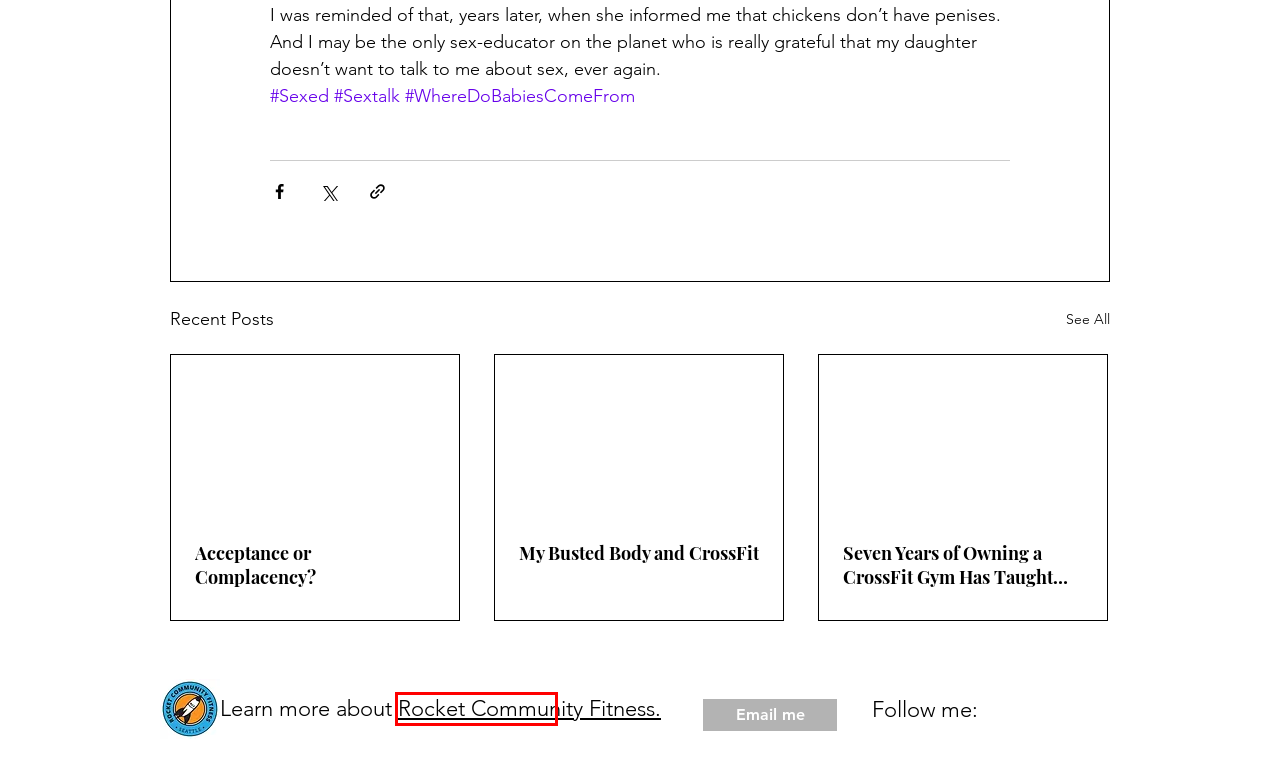Examine the screenshot of the webpage, noting the red bounding box around a UI element. Pick the webpage description that best matches the new page after the element in the red bounding box is clicked. Here are the candidates:
A. Seven Years of Owning a CrossFit Gym Has Taught Me…..
B. Blog | AlyssaRoyse
C. About | AlyssaRoyse
D. Acceptance or Complacency?
E. Gym | Rocket Community Fitness | Seattle
F. Home | AlyssaRoyse
G. My Busted Body and CrossFit
H. Consulting | AlyssaRoyse

E